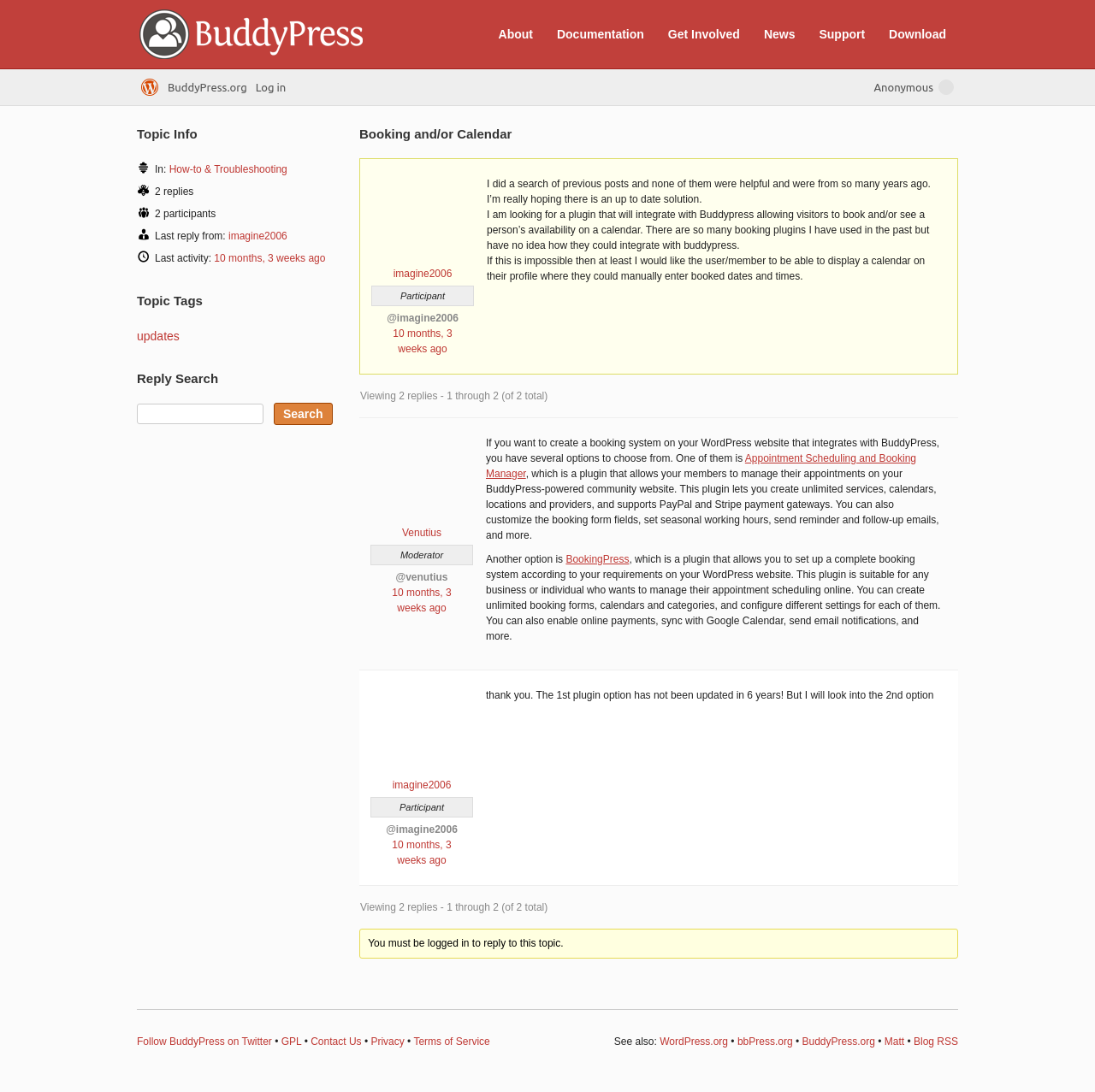Identify the bounding box coordinates for the region of the element that should be clicked to carry out the instruction: "Open Orbi WiFi Setup". The bounding box coordinates should be four float numbers between 0 and 1, i.e., [left, top, right, bottom].

None